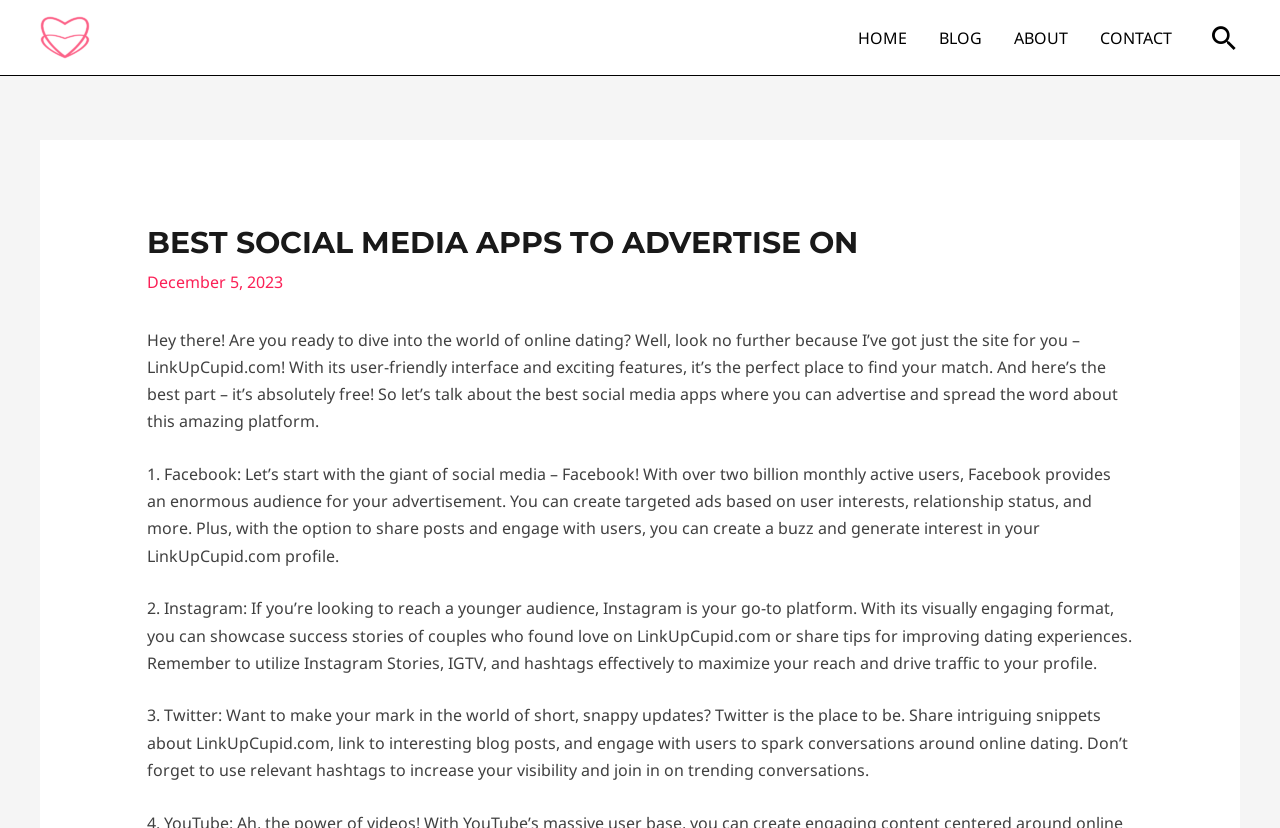Please identify the primary heading of the webpage and give its text content.

BEST SOCIAL MEDIA APPS TO ADVERTISE ON